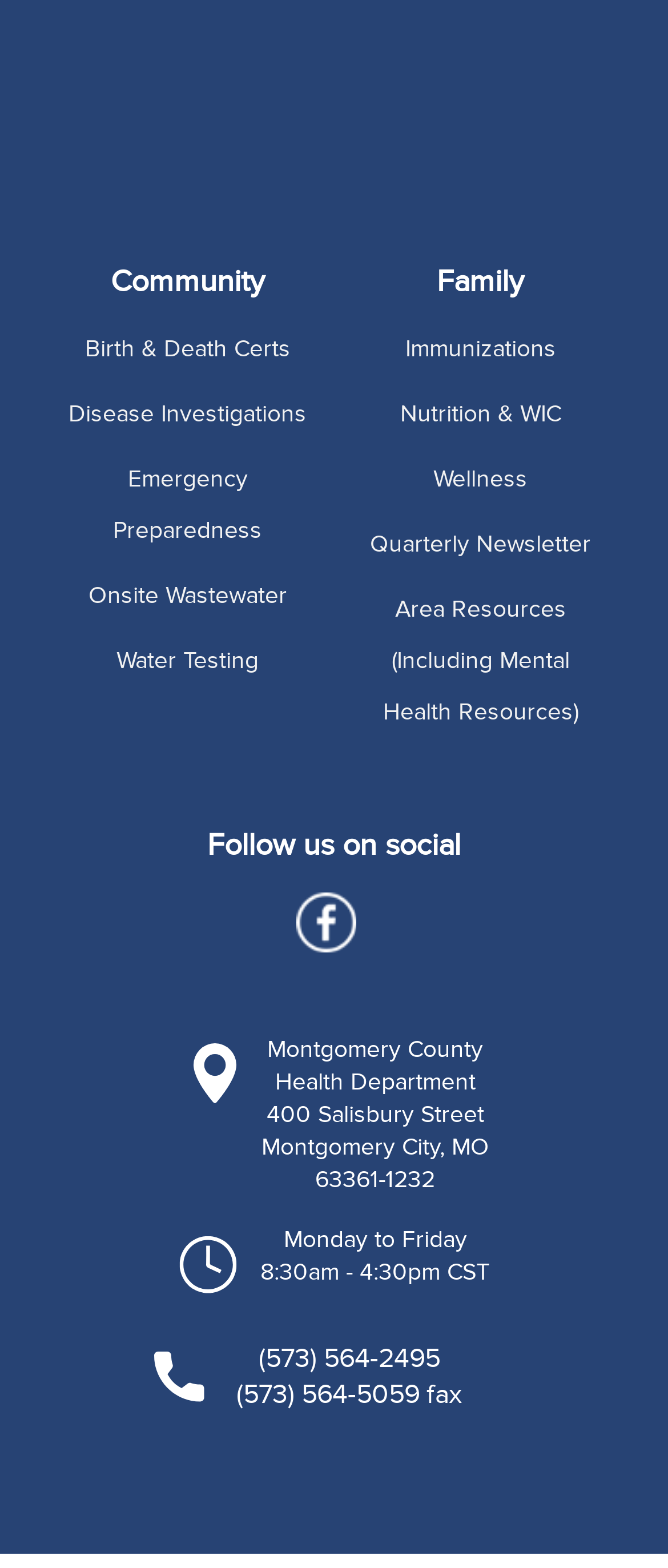Please identify the bounding box coordinates of the element I should click to complete this instruction: 'Visit the Disease Investigations page'. The coordinates should be given as four float numbers between 0 and 1, like this: [left, top, right, bottom].

[0.103, 0.254, 0.459, 0.273]